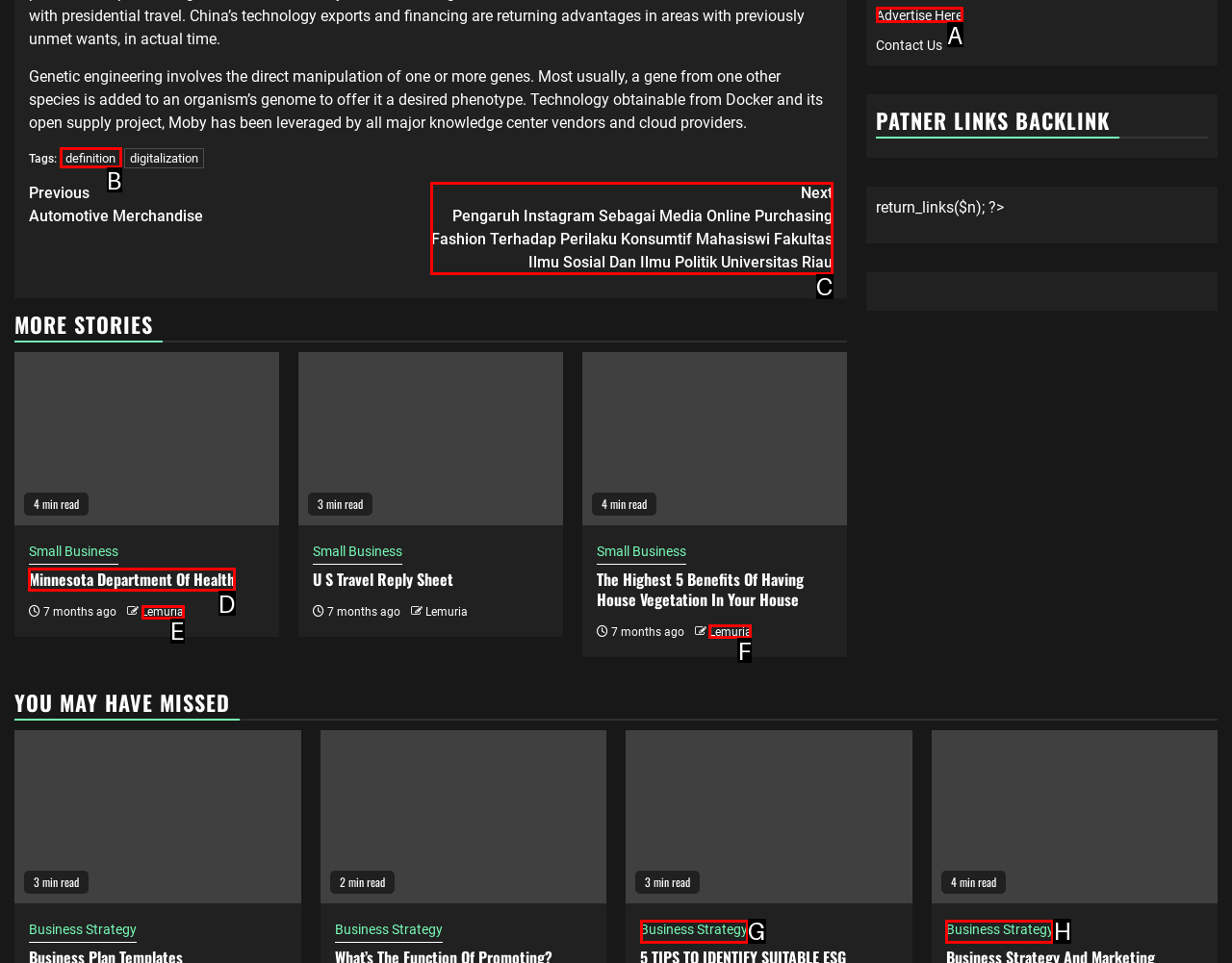Given the task: Visit 'Minnesota Department Of Health', indicate which boxed UI element should be clicked. Provide your answer using the letter associated with the correct choice.

D